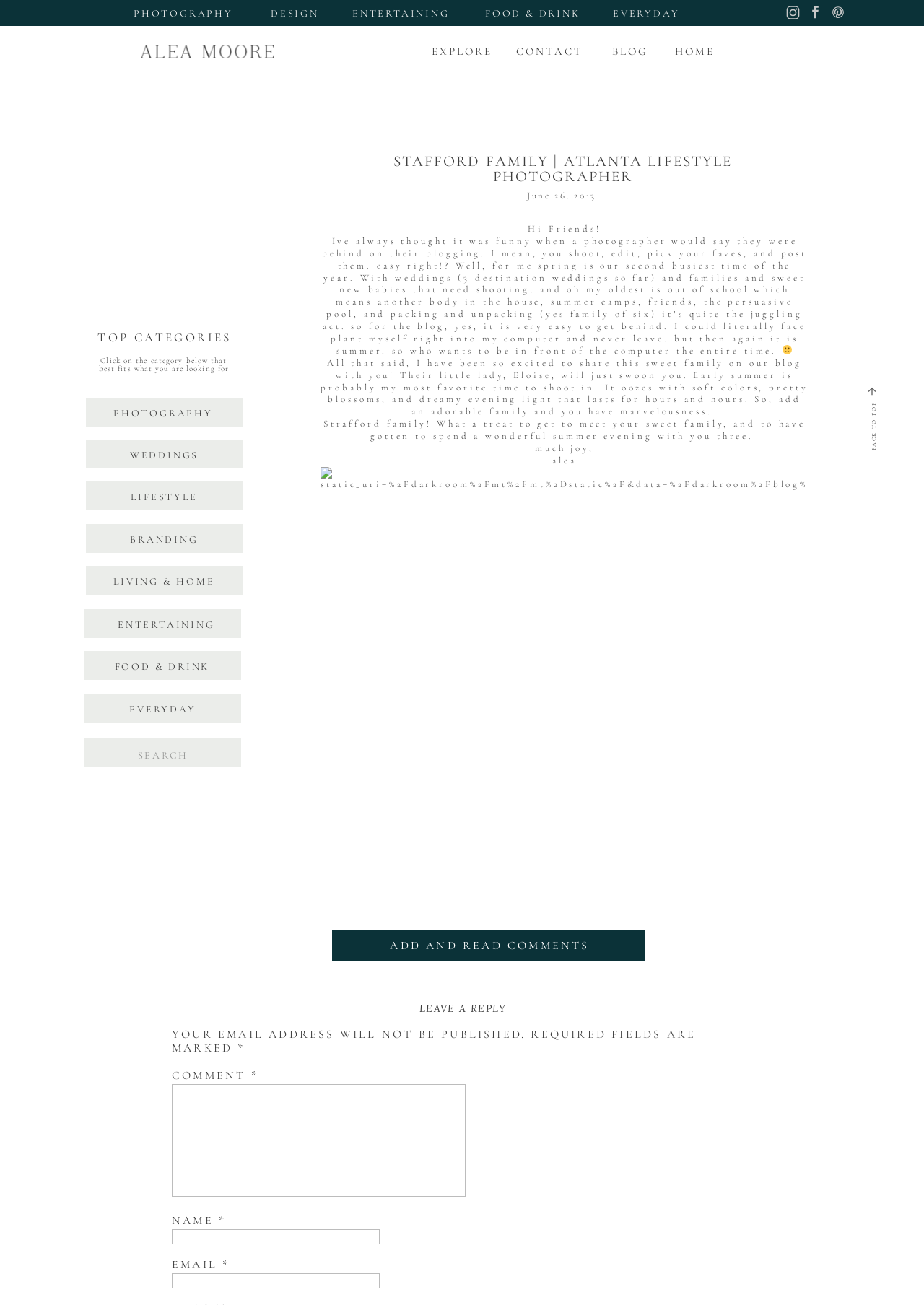What is the name of the photographer?
Please respond to the question with a detailed and informative answer.

The name of the photographer can be found at the end of the blog post, where it says 'much joy, alea'.